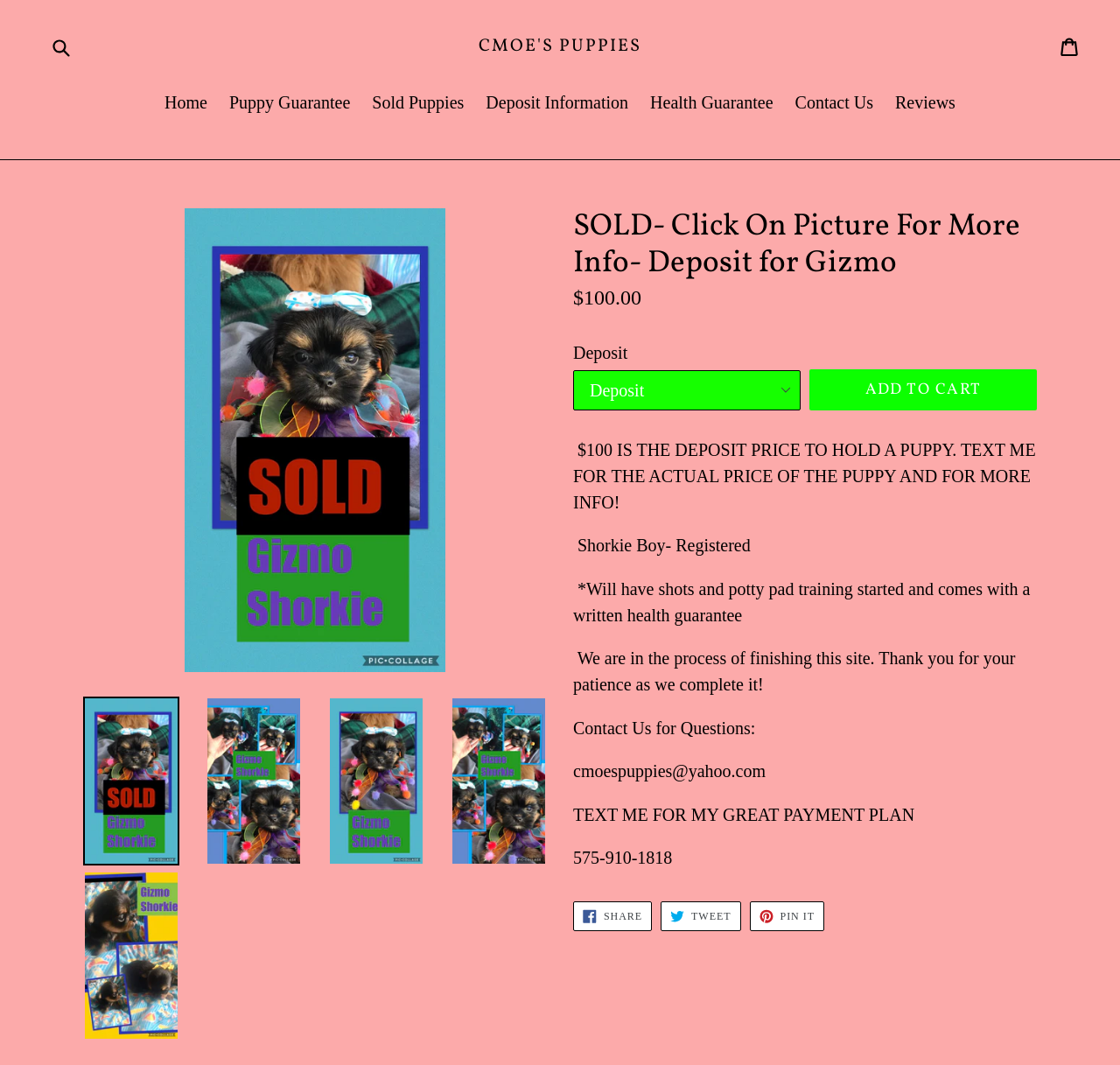Based on the element description, predict the bounding box coordinates (top-left x, top-left y, bottom-right x, bottom-right y) for the UI element in the screenshot: KCEDC

None